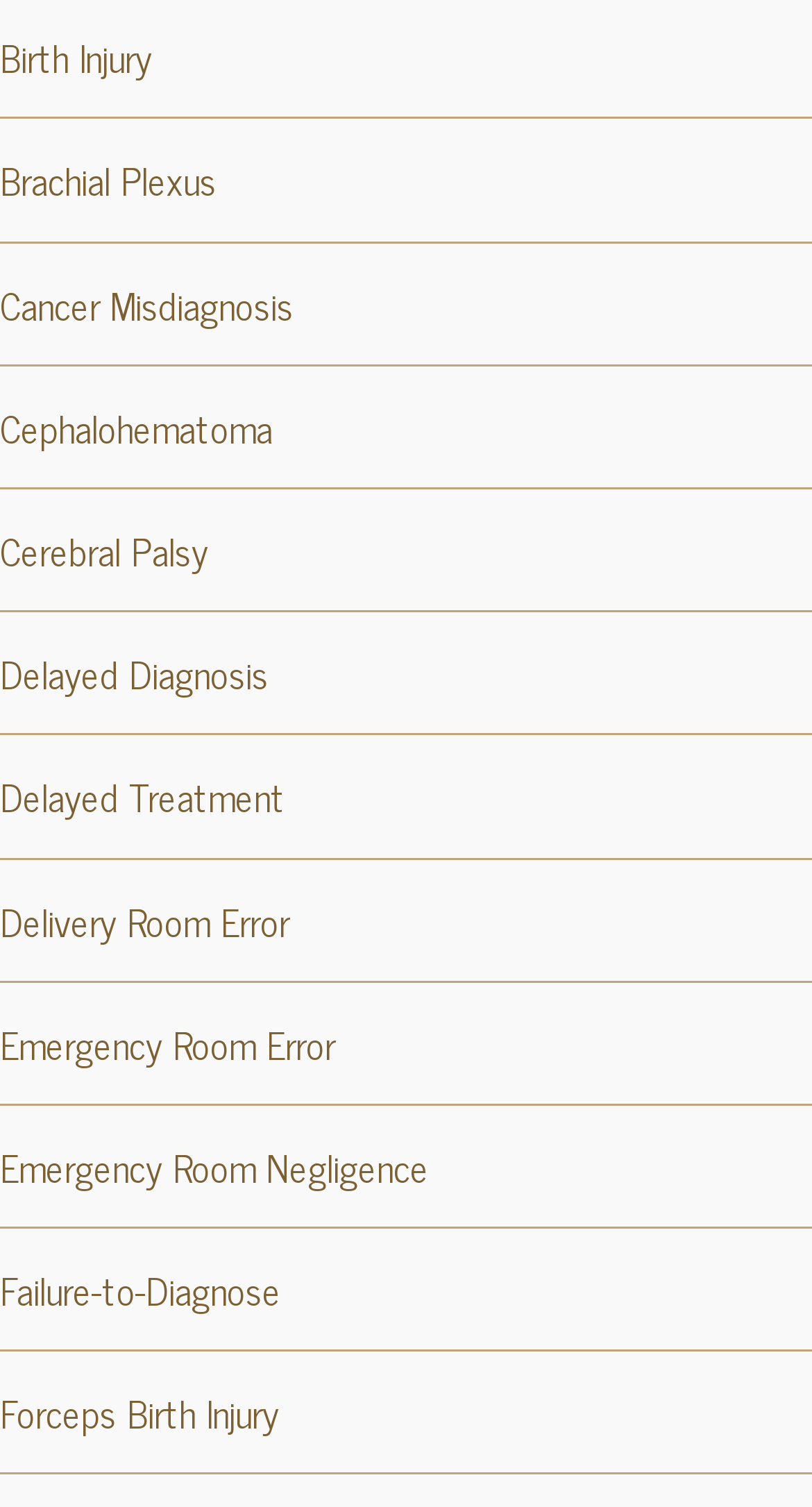Using floating point numbers between 0 and 1, provide the bounding box coordinates in the format (top-left x, top-left y, bottom-right x, bottom-right y). Locate the UI element described here: Emergency Room Error

[0.0, 0.671, 0.413, 0.713]